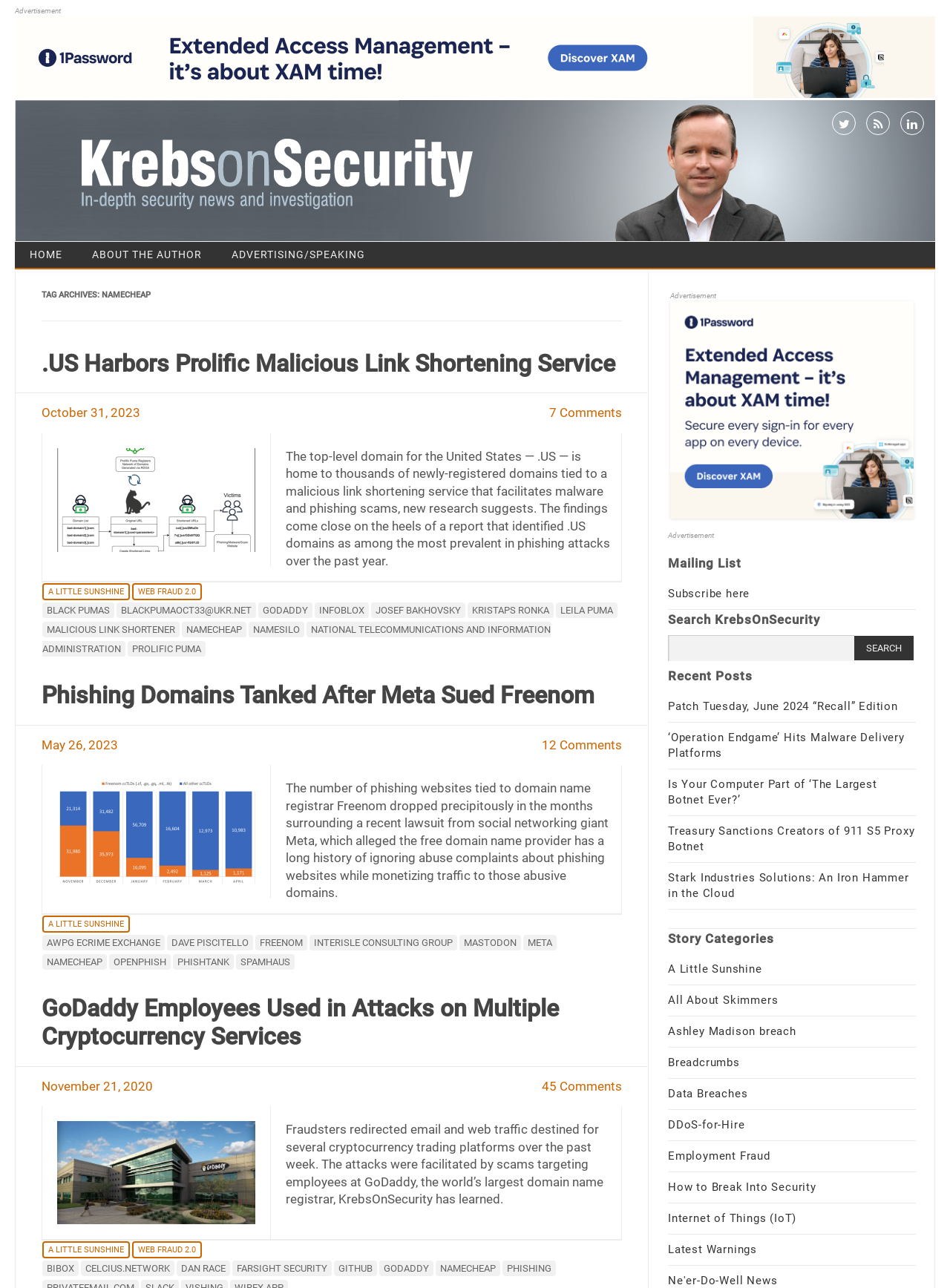Extract the bounding box coordinates of the UI element described by: "How to Break Into Security". The coordinates should include four float numbers ranging from 0 to 1, e.g., [left, top, right, bottom].

[0.703, 0.916, 0.859, 0.927]